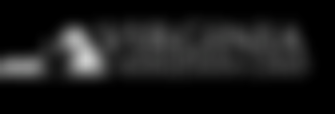What type of services is the webpage likely related to?
Give a detailed and exhaustive answer to the question.

The presence of the Virginia logo on the webpage suggests a connection to local services, possibly implying a relevance to health care or cannabis policies in the region, given the logo's association with various initiatives, including those related to marijuana legislation or medical services.